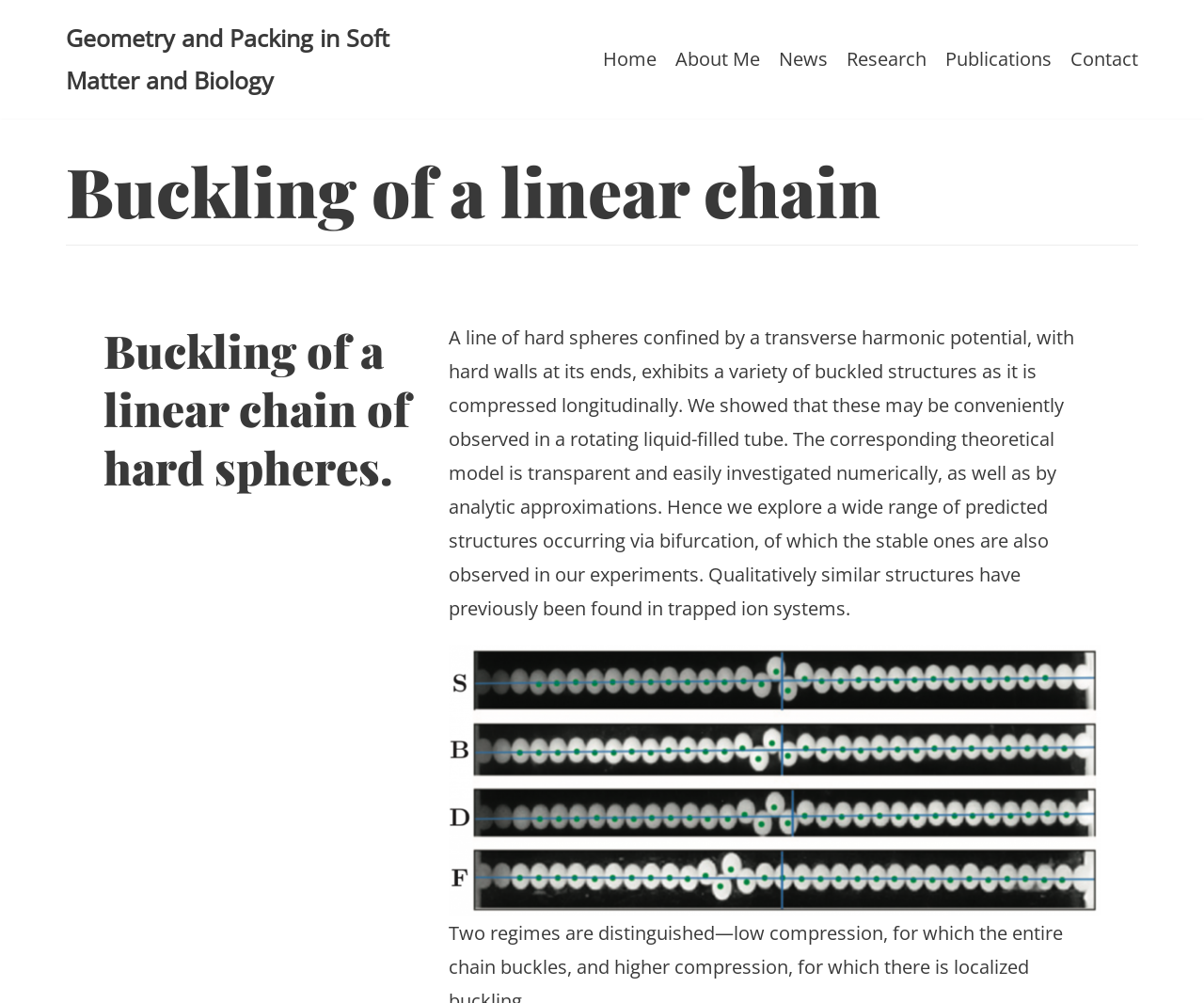Please locate the UI element described by "About Me" and provide its bounding box coordinates.

[0.561, 0.044, 0.631, 0.074]